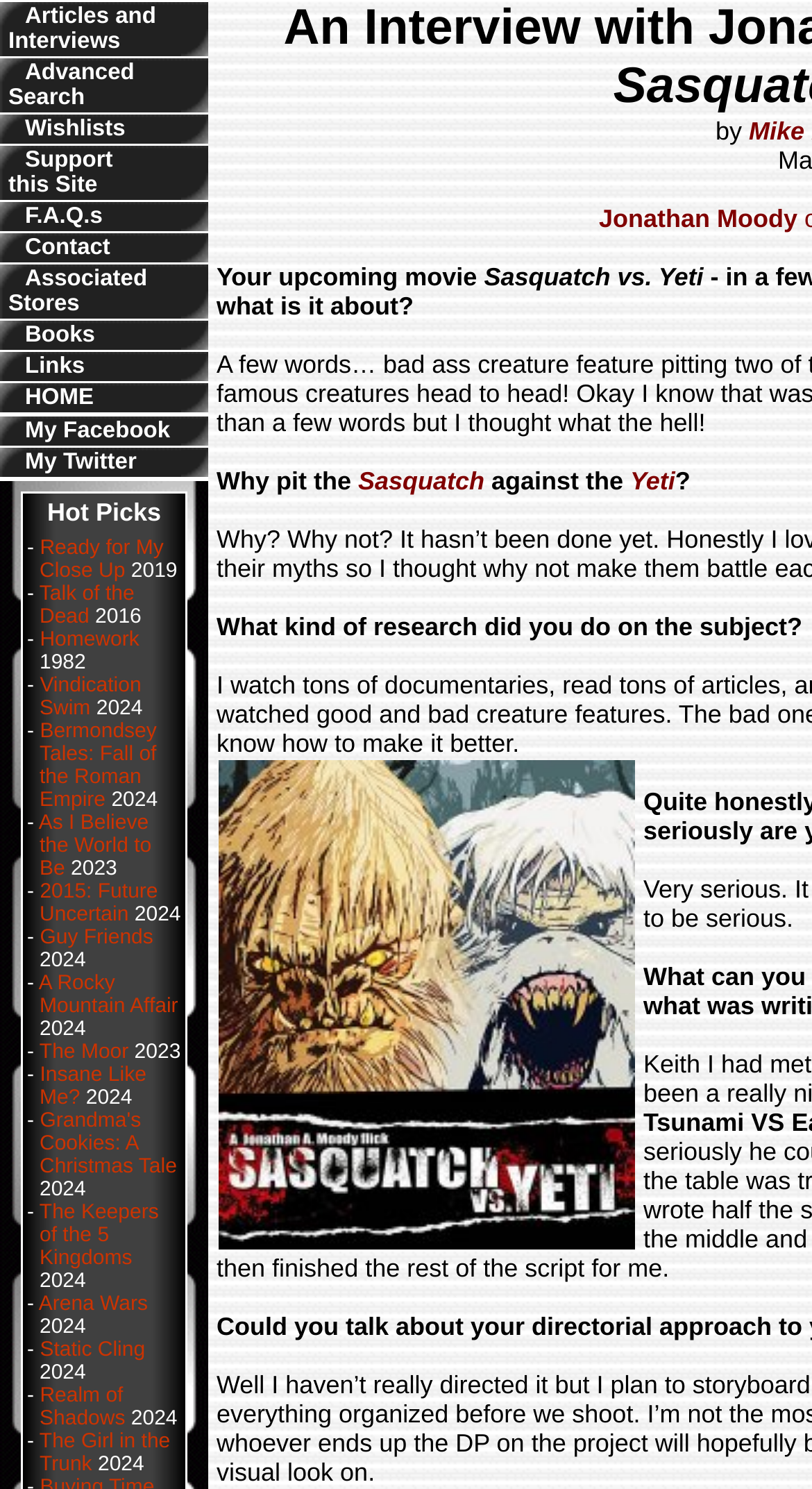Provide a one-word or brief phrase answer to the question:
Is the website focused on a specific type of film?

Unknown